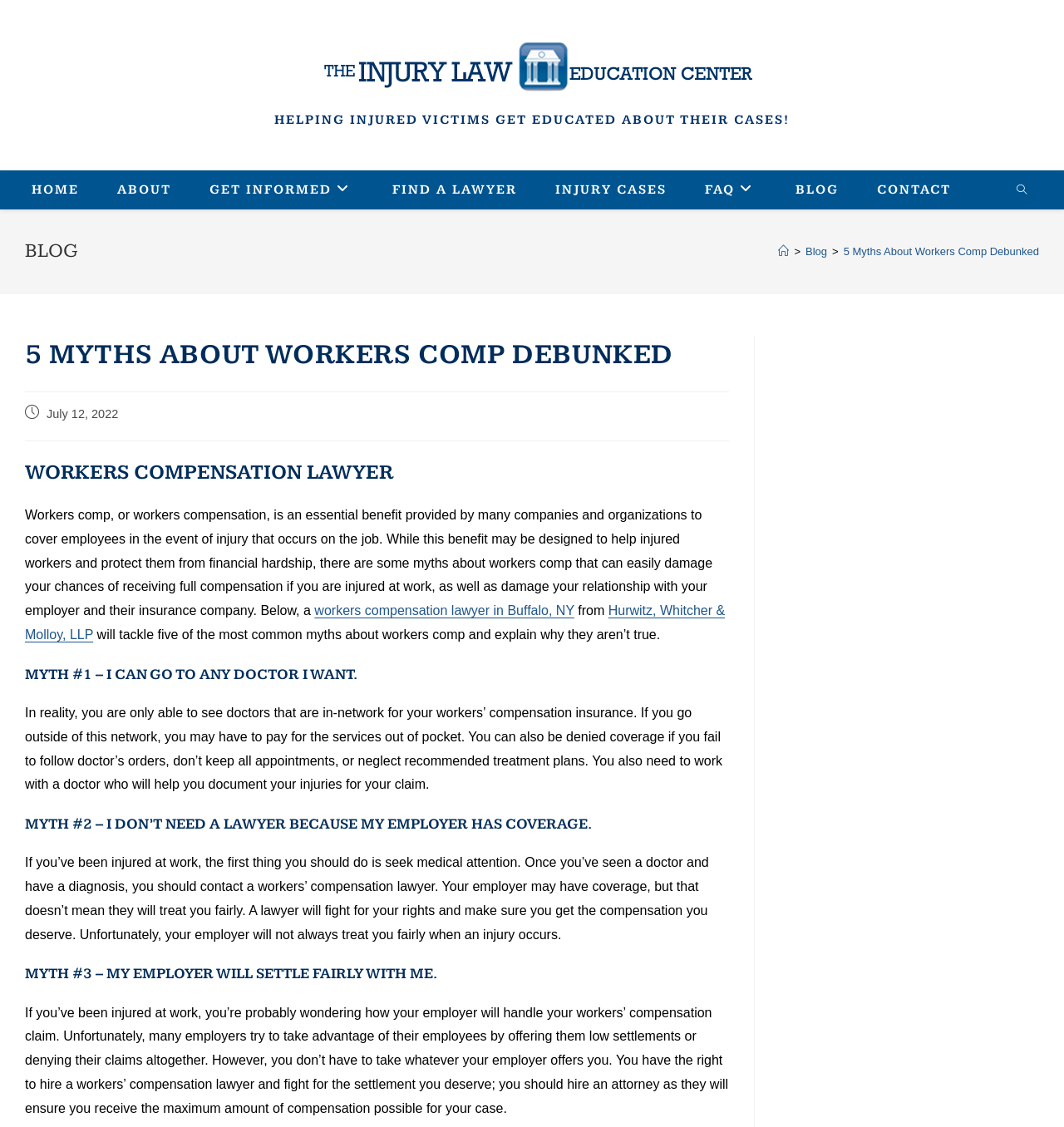Locate the bounding box of the UI element with the following description: "Get Informed".

[0.179, 0.151, 0.351, 0.186]